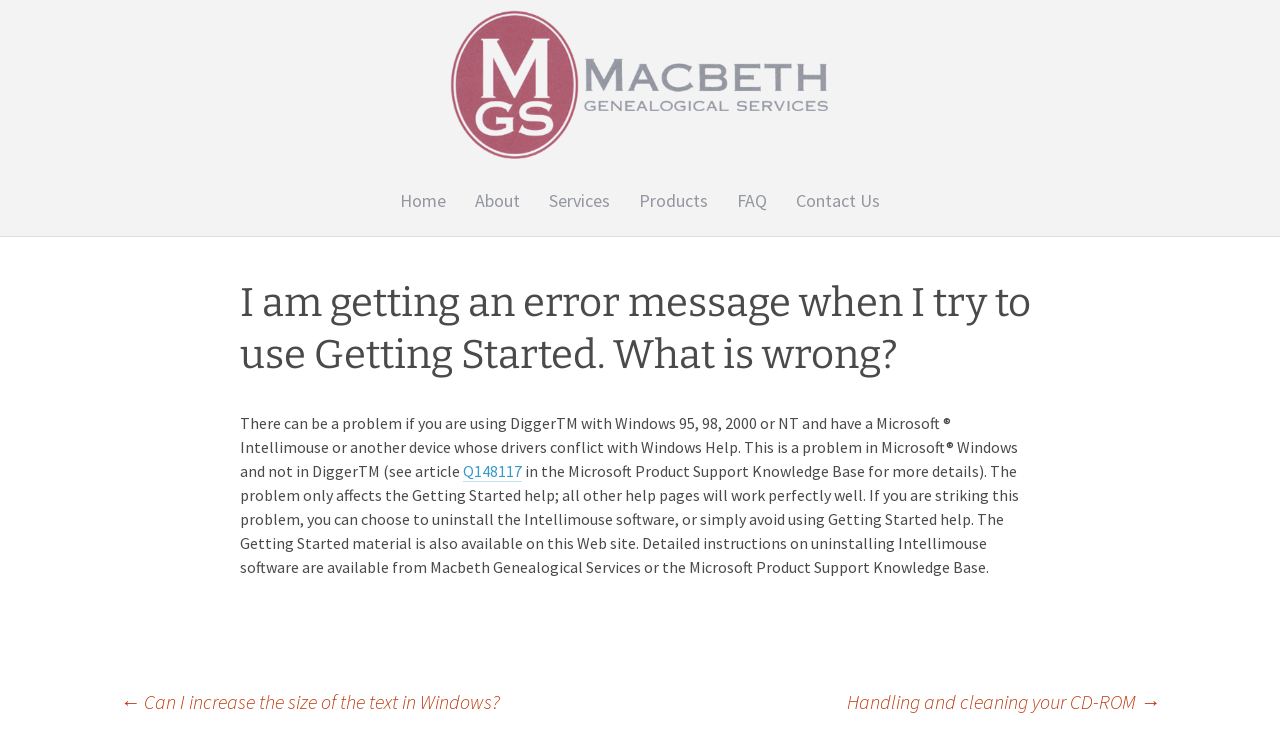Reply to the question with a brief word or phrase: What is the purpose of the link 'Q148117'?

More details